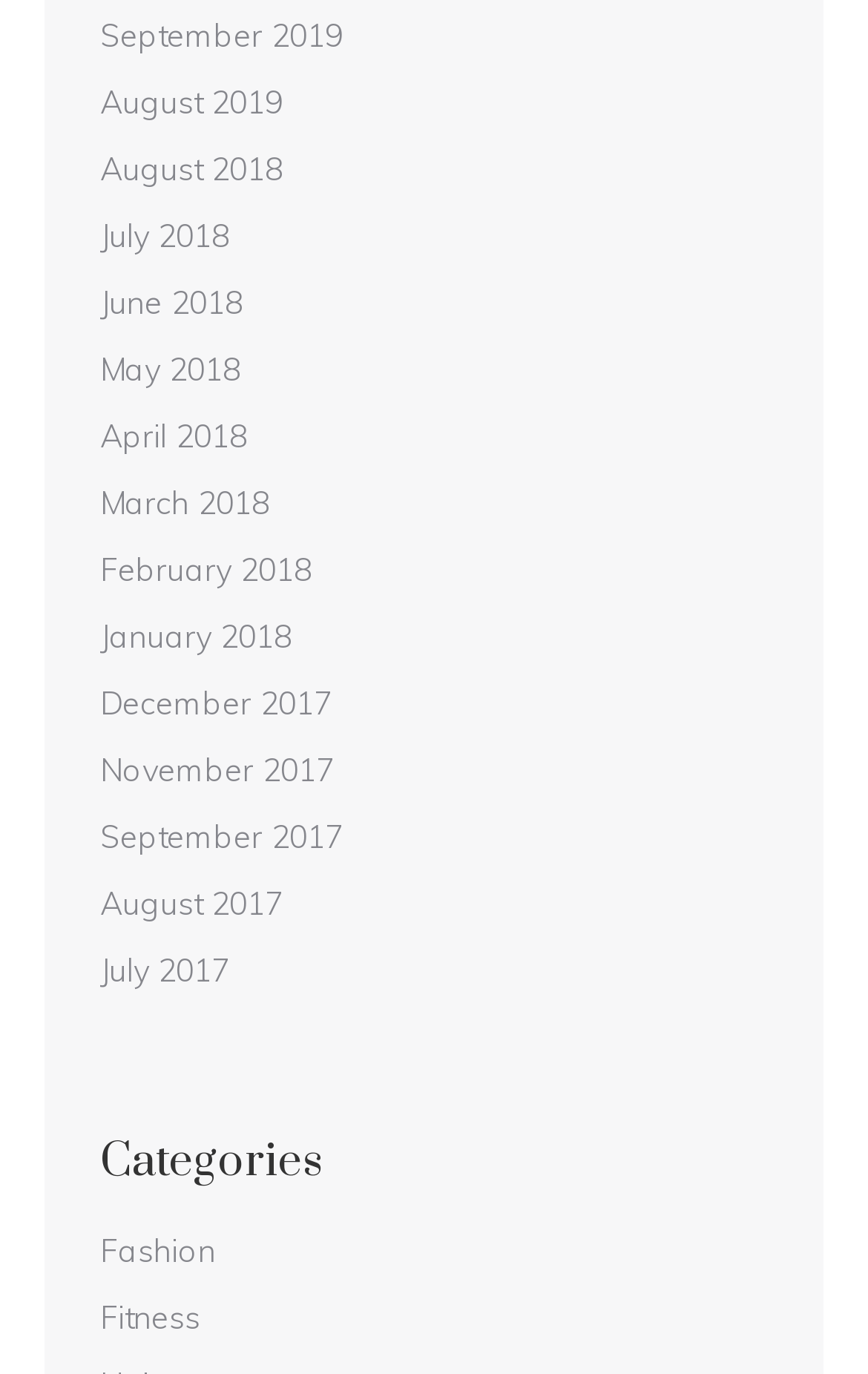Could you determine the bounding box coordinates of the clickable element to complete the instruction: "view September 2019"? Provide the coordinates as four float numbers between 0 and 1, i.e., [left, top, right, bottom].

[0.115, 0.006, 0.395, 0.046]